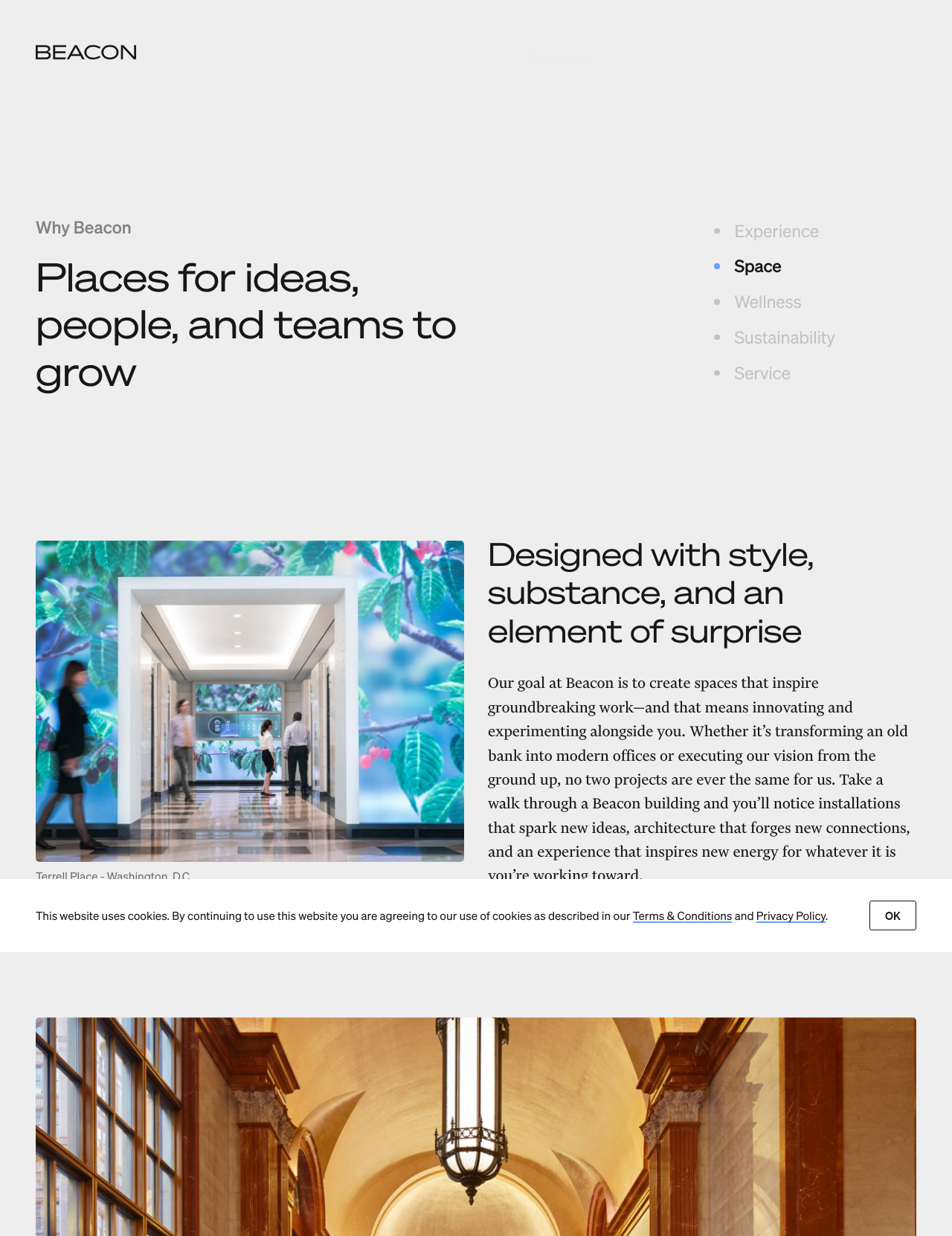Identify the bounding box for the UI element described as: "Beacon Capital Partners". Ensure the coordinates are four float numbers between 0 and 1, formatted as [left, top, right, bottom].

[0.038, 0.03, 0.143, 0.055]